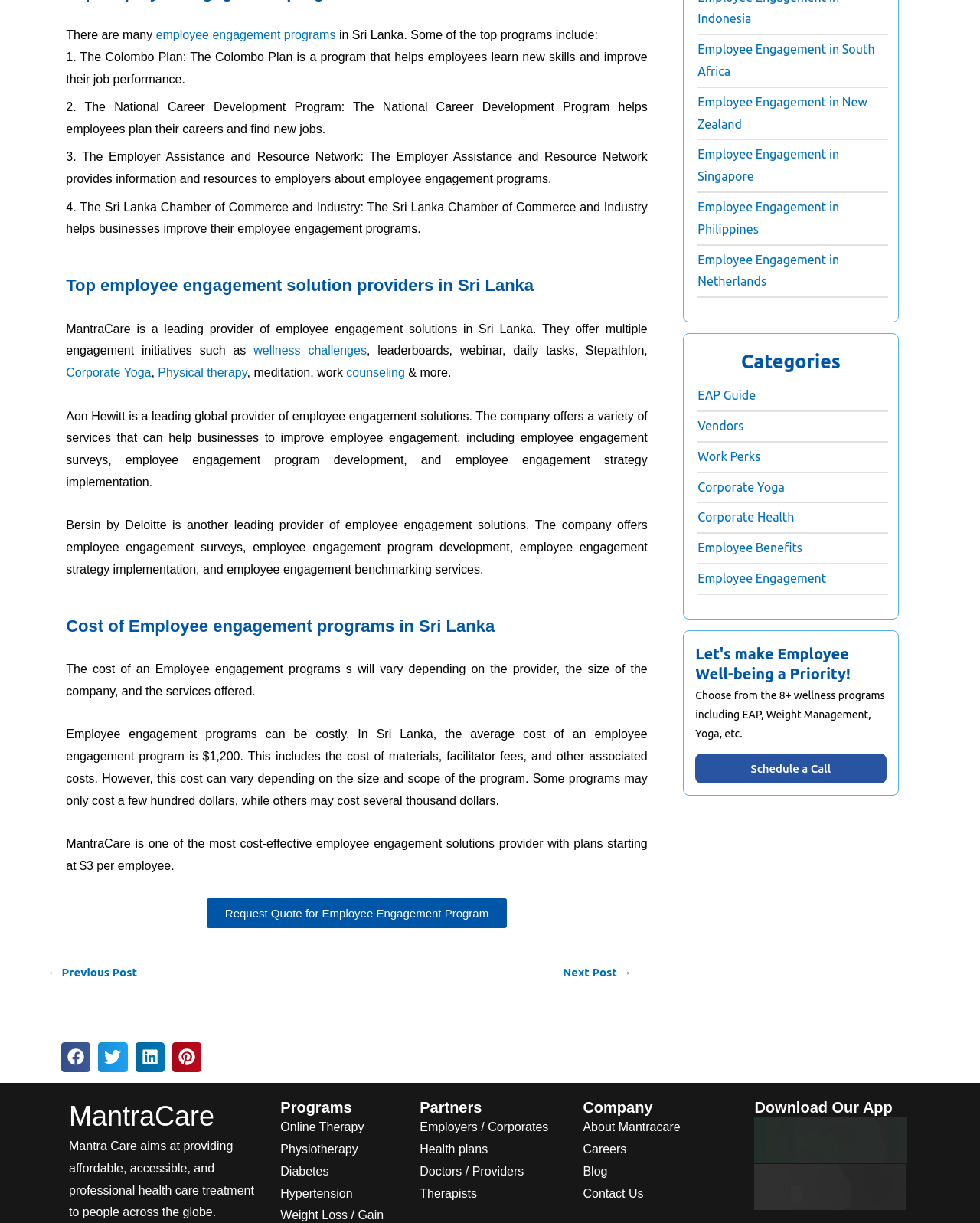Identify the bounding box coordinates for the region of the element that should be clicked to carry out the instruction: "Click on the 'Corporate Yoga' link". The bounding box coordinates should be four float numbers between 0 and 1, i.e., [left, top, right, bottom].

[0.712, 0.392, 0.801, 0.404]